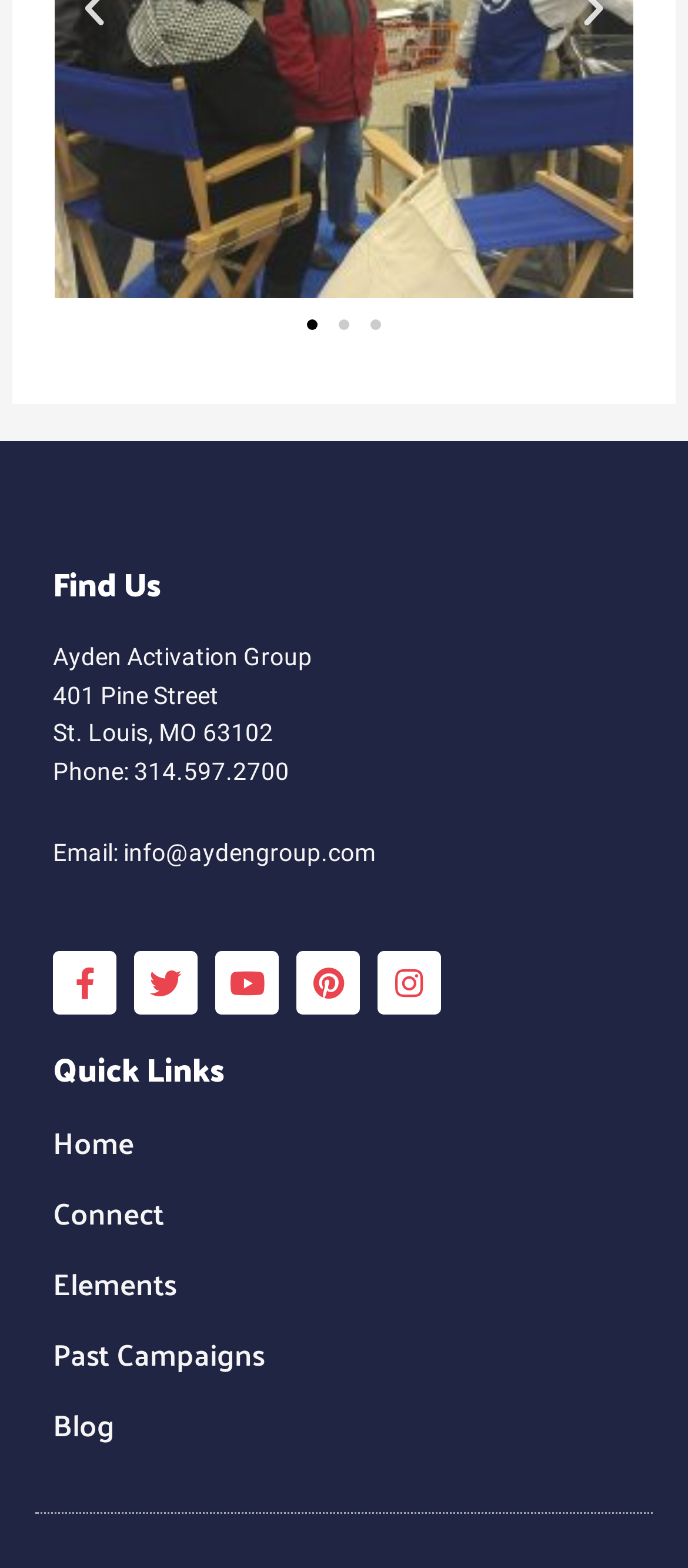Please provide the bounding box coordinates for the element that needs to be clicked to perform the following instruction: "View Facebook page". The coordinates should be given as four float numbers between 0 and 1, i.e., [left, top, right, bottom].

[0.077, 0.606, 0.169, 0.647]